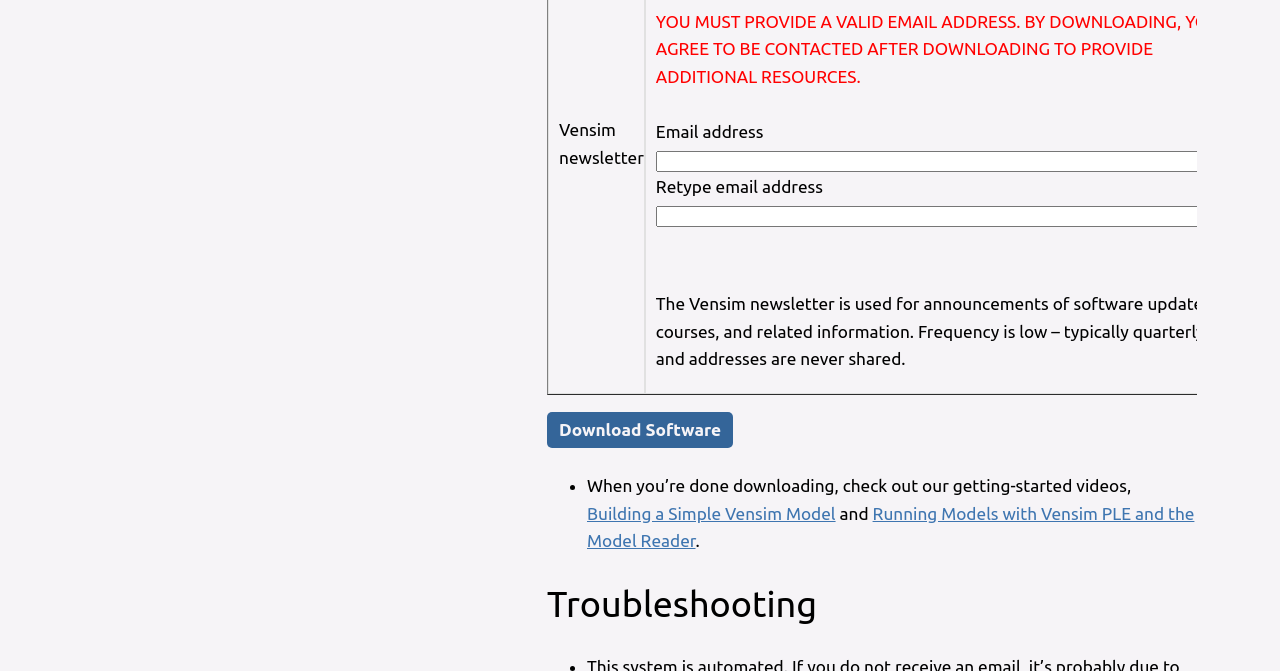Could you please study the image and provide a detailed answer to the question:
What section is below the getting-started videos?

The section below the getting-started videos can be determined by the heading 'Troubleshooting' located at the bottom of the webpage, which indicates the start of a new section.